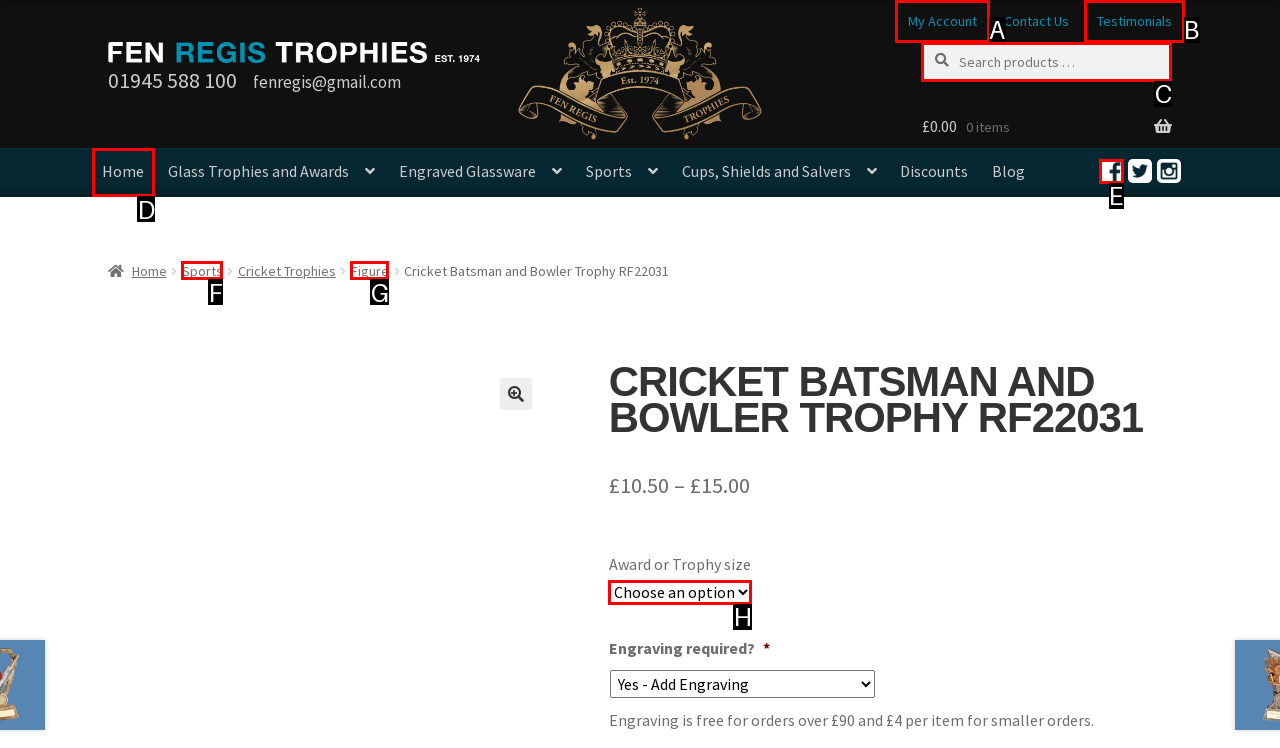Tell me which one HTML element you should click to complete the following task: Go to Home page
Answer with the option's letter from the given choices directly.

D